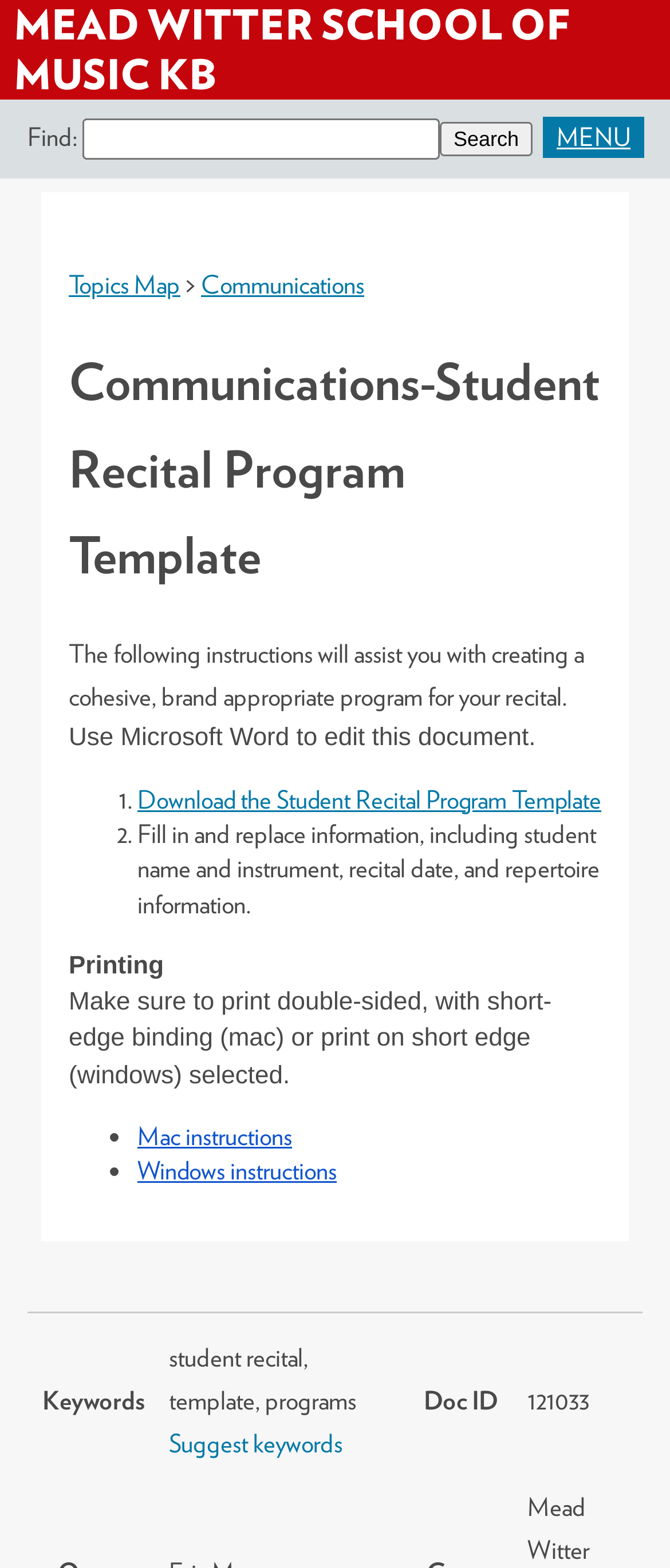Using floating point numbers between 0 and 1, provide the bounding box coordinates in the format (top-left x, top-left y, bottom-right x, bottom-right y). Locate the UI element described here: Communications

[0.3, 0.171, 0.544, 0.191]